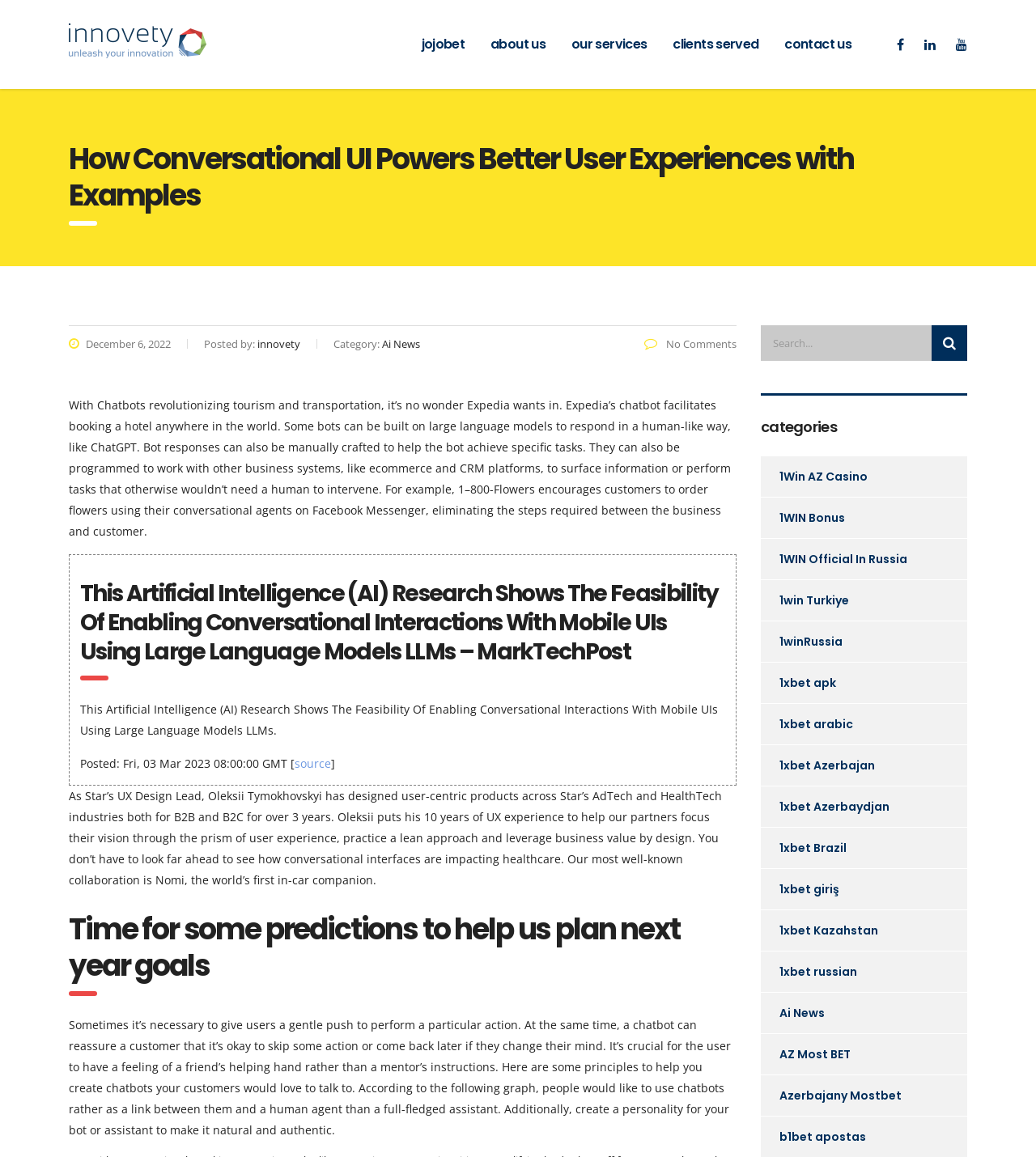What is Expedia's chatbot used for?
Refer to the image and answer the question using a single word or phrase.

Booking hotels